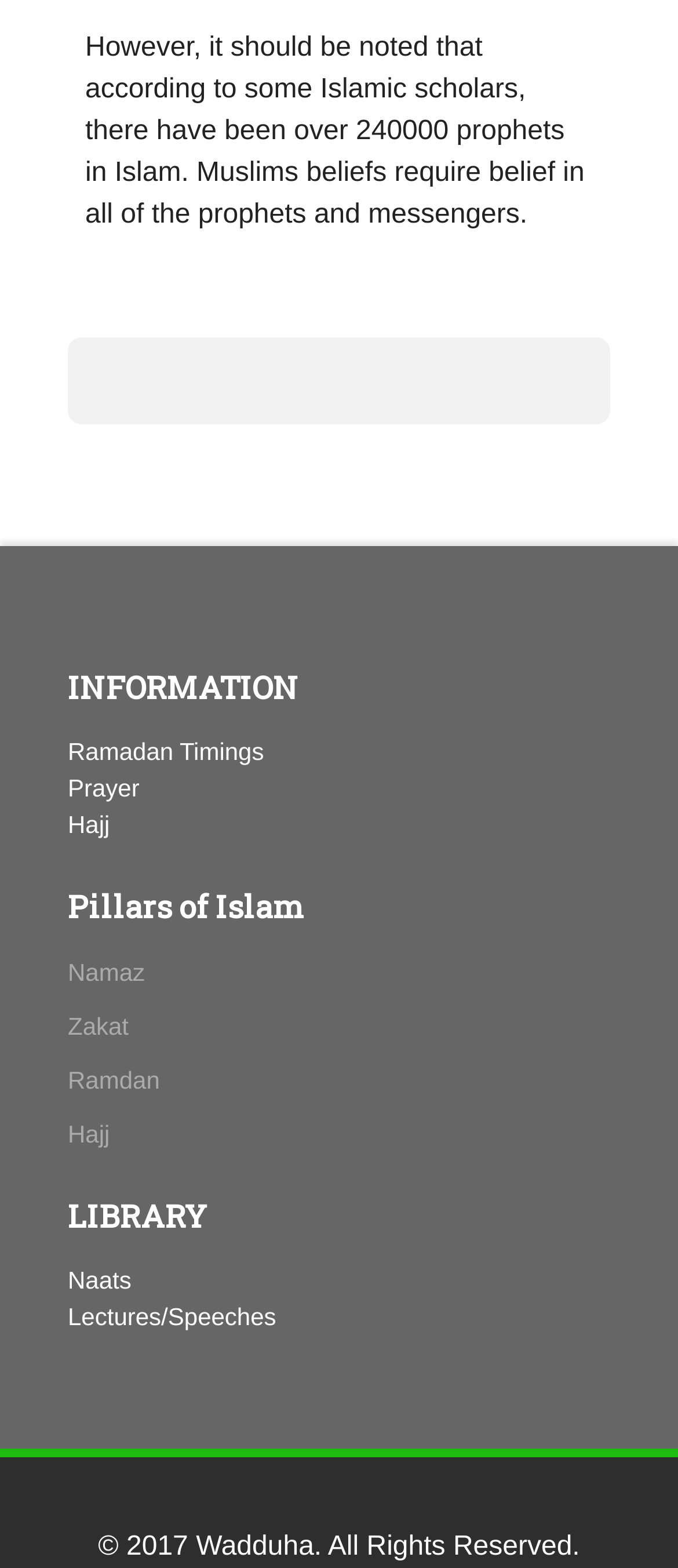Provide a brief response in the form of a single word or phrase:
What is the copyright year mentioned at the bottom of the page?

2017